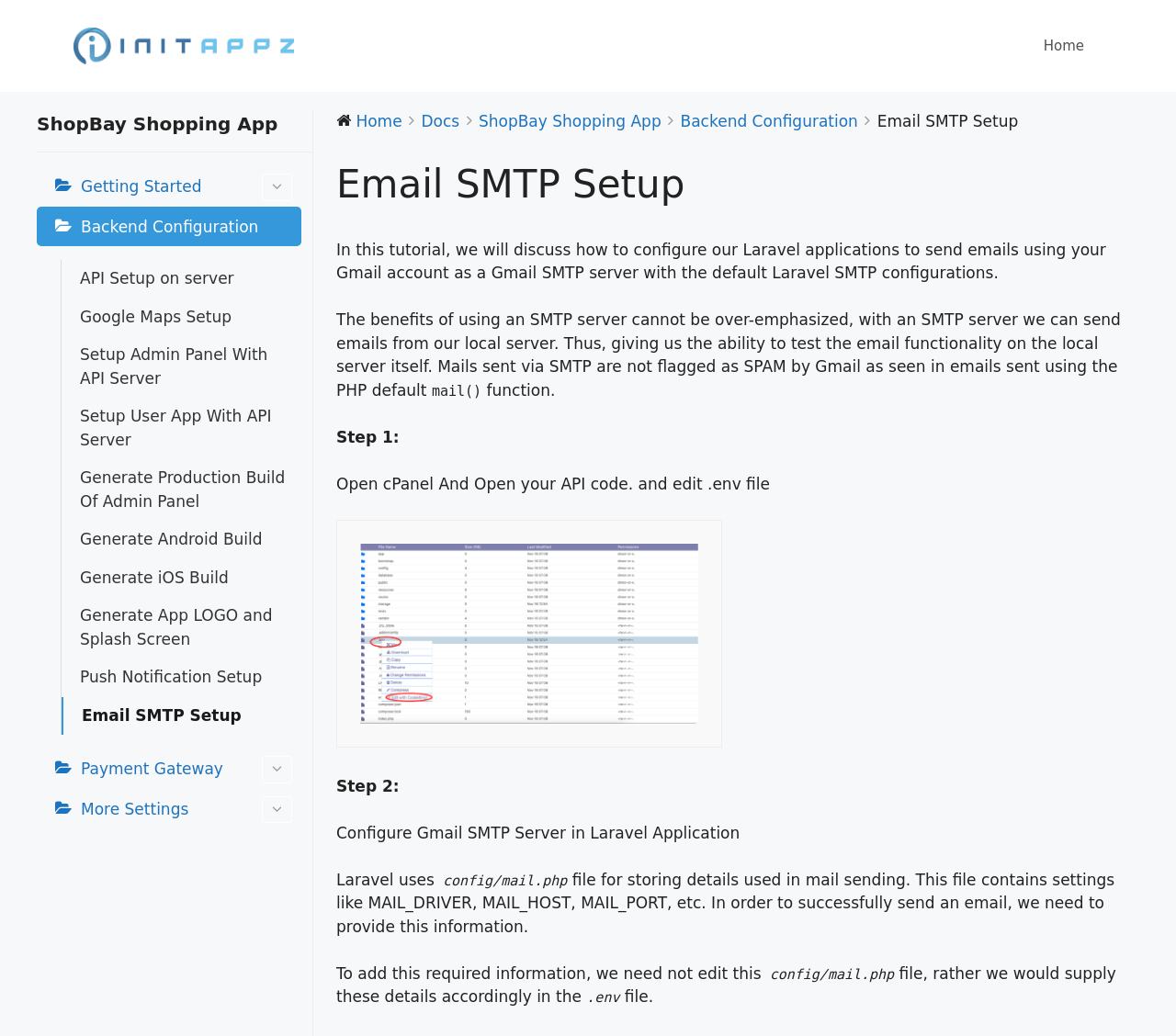Identify the bounding box coordinates of the area that should be clicked in order to complete the given instruction: "Click on the 'NEXT POST Blessings Within' link". The bounding box coordinates should be four float numbers between 0 and 1, i.e., [left, top, right, bottom].

None